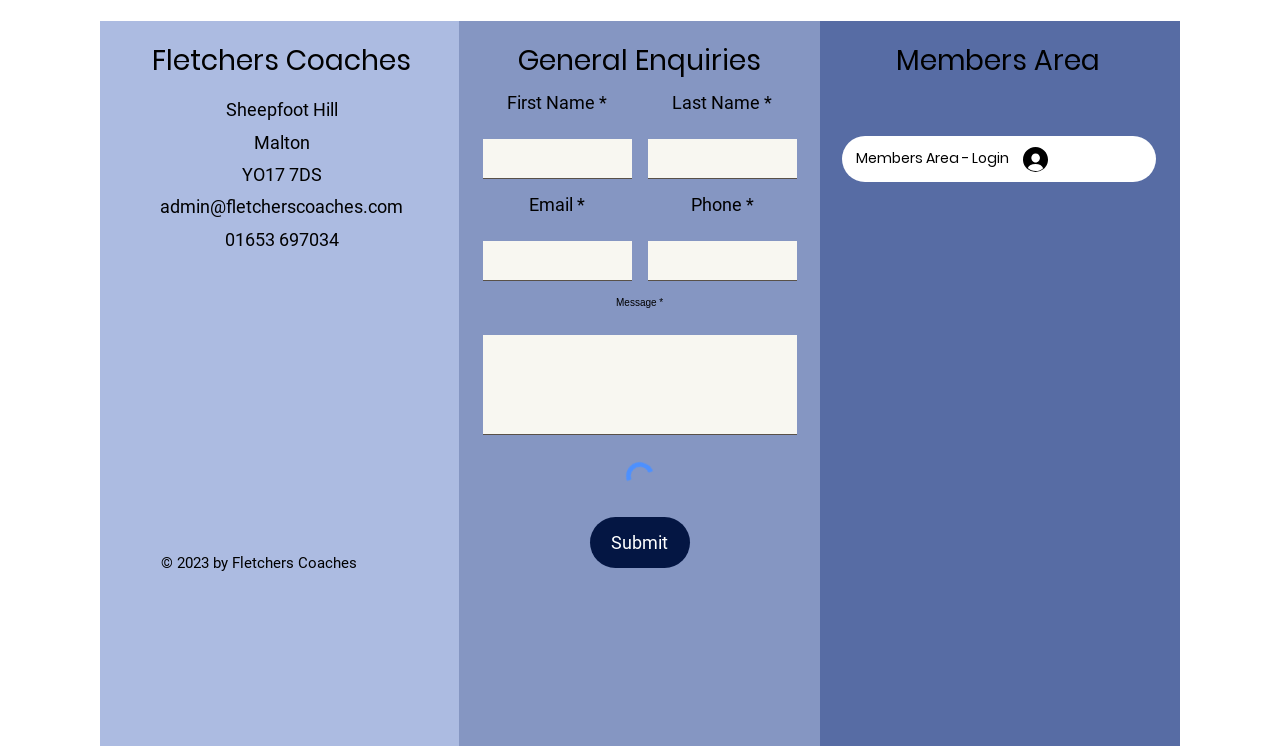Determine the bounding box coordinates of the section I need to click to execute the following instruction: "View Google Maps". Provide the coordinates as four float numbers between 0 and 1, i.e., [left, top, right, bottom].

[0.126, 0.377, 0.314, 0.731]